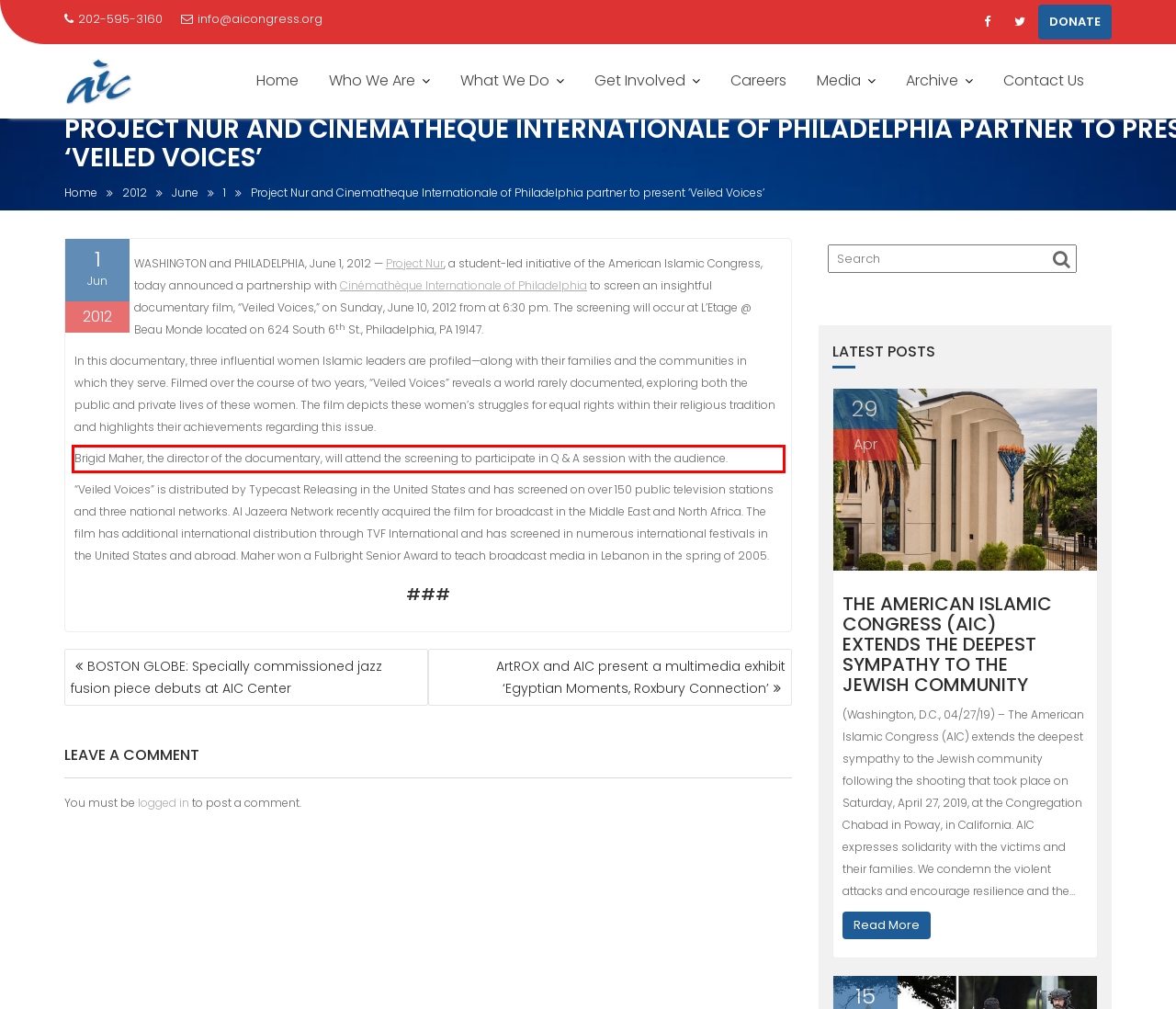Analyze the screenshot of the webpage that features a red bounding box and recognize the text content enclosed within this red bounding box.

Brigid Maher, the director of the documentary, will attend the screening to participate in Q & A session with the audience.